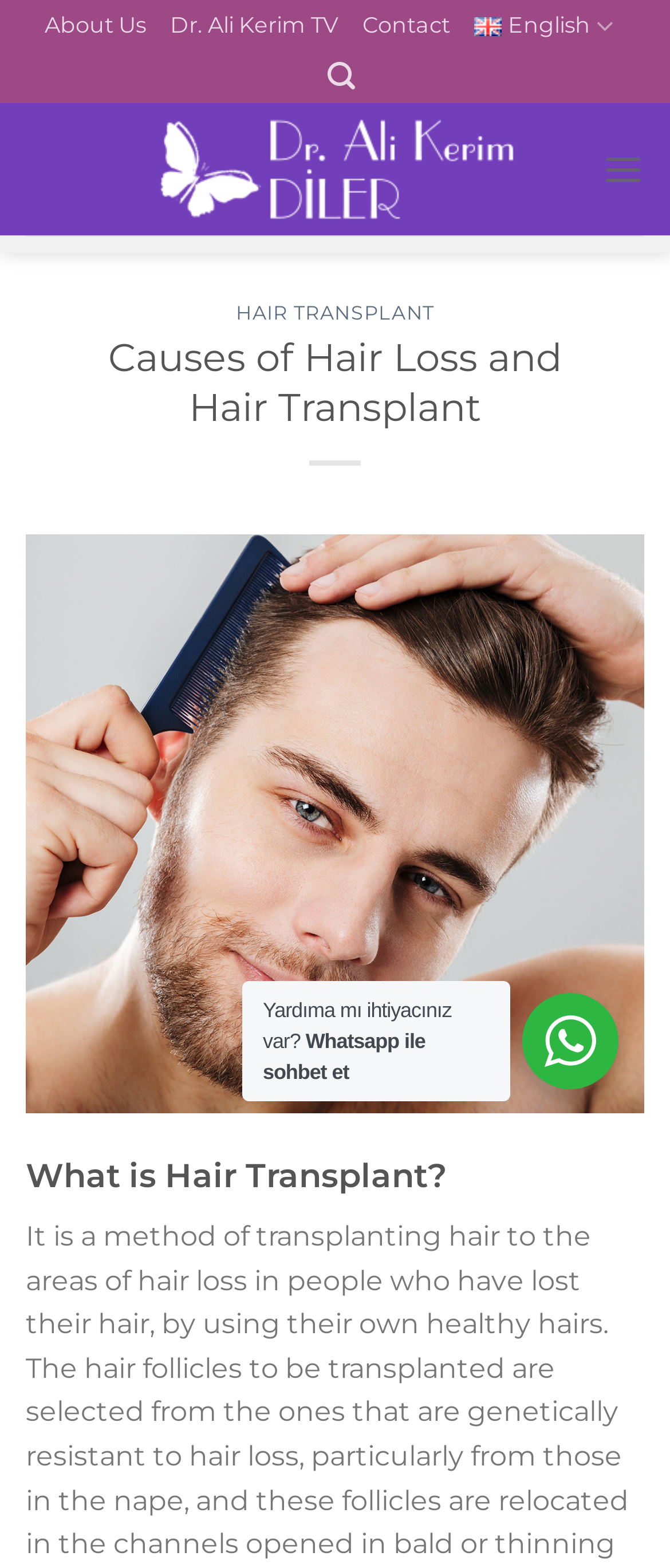Identify and provide the text of the main header on the webpage.

Causes of Hair Loss and Hair Transplant